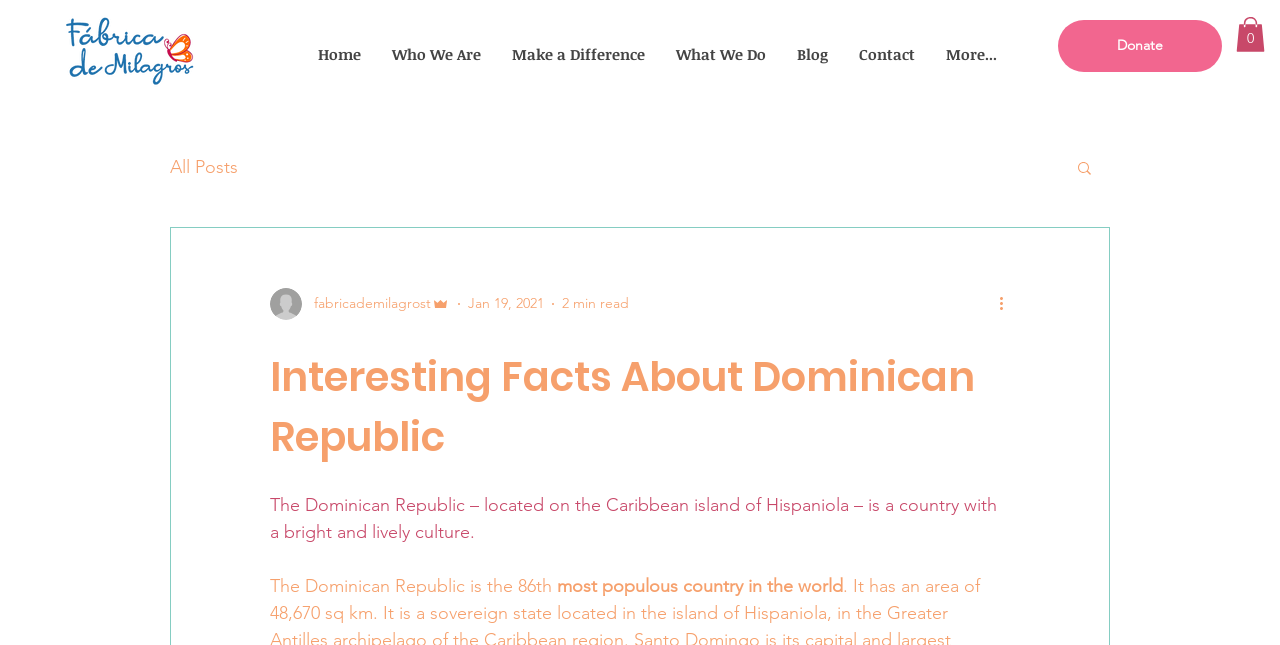Please specify the bounding box coordinates for the clickable region that will help you carry out the instruction: "Search for something".

[0.84, 0.246, 0.855, 0.279]